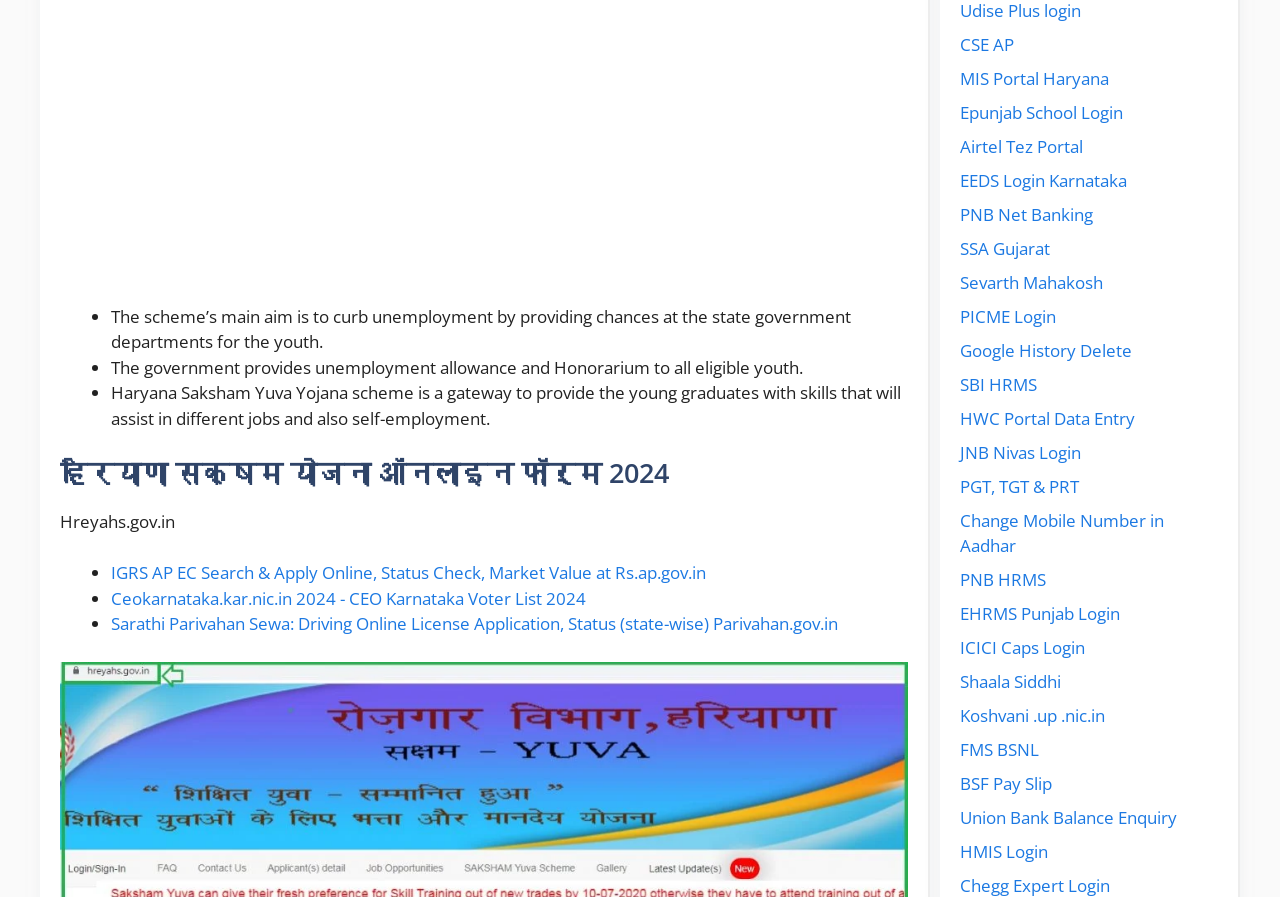What is the URL mentioned below the heading?
Can you provide an in-depth and detailed response to the question?

The URL mentioned below the heading 'हरियाणा सक्षम योजना ऑनलाइन फॉर्म 2024' is Hreyahs.gov.in, as shown in the StaticText element with ID 392.